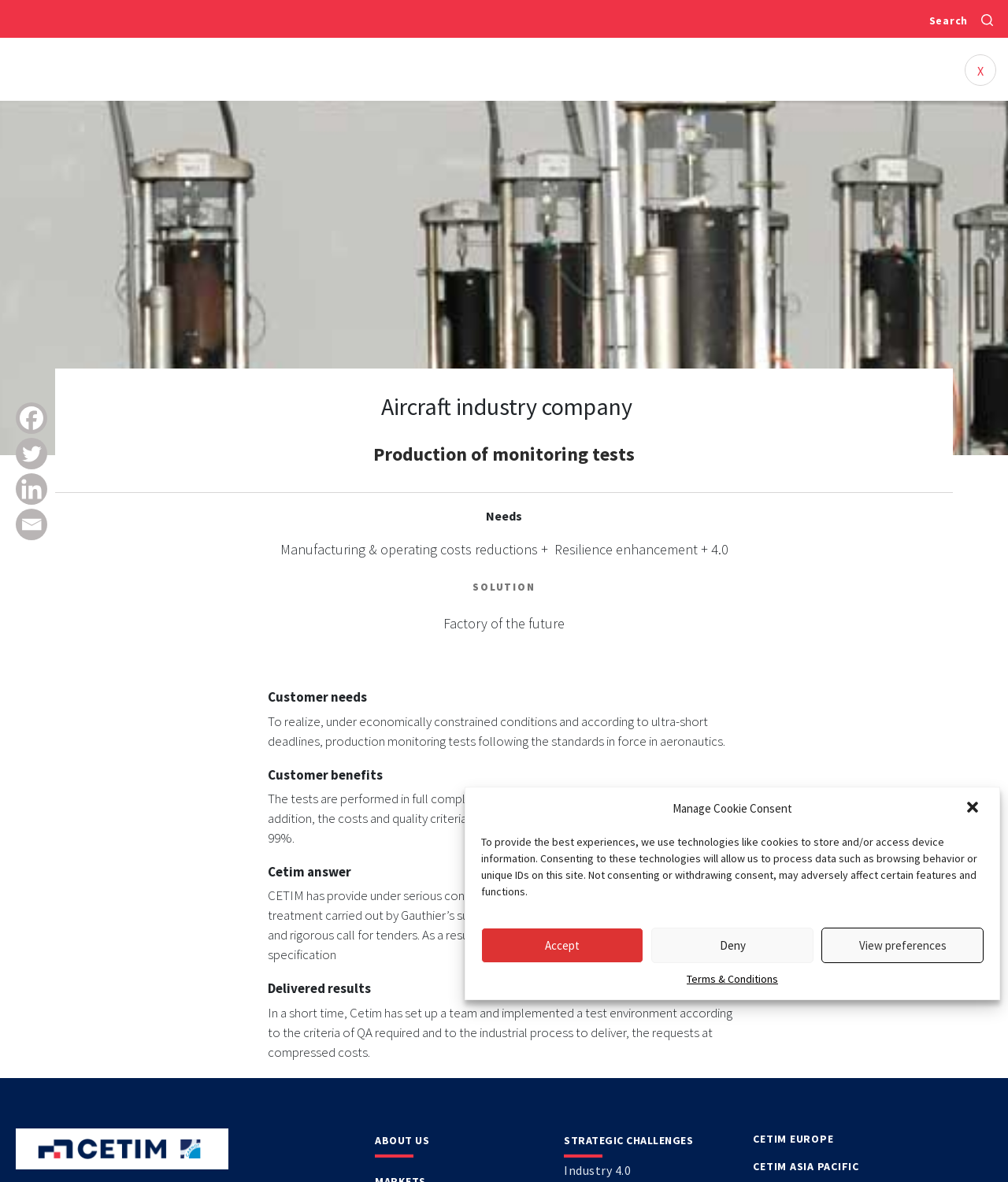What is the company's industry?
Relying on the image, give a concise answer in one word or a brief phrase.

Aircraft